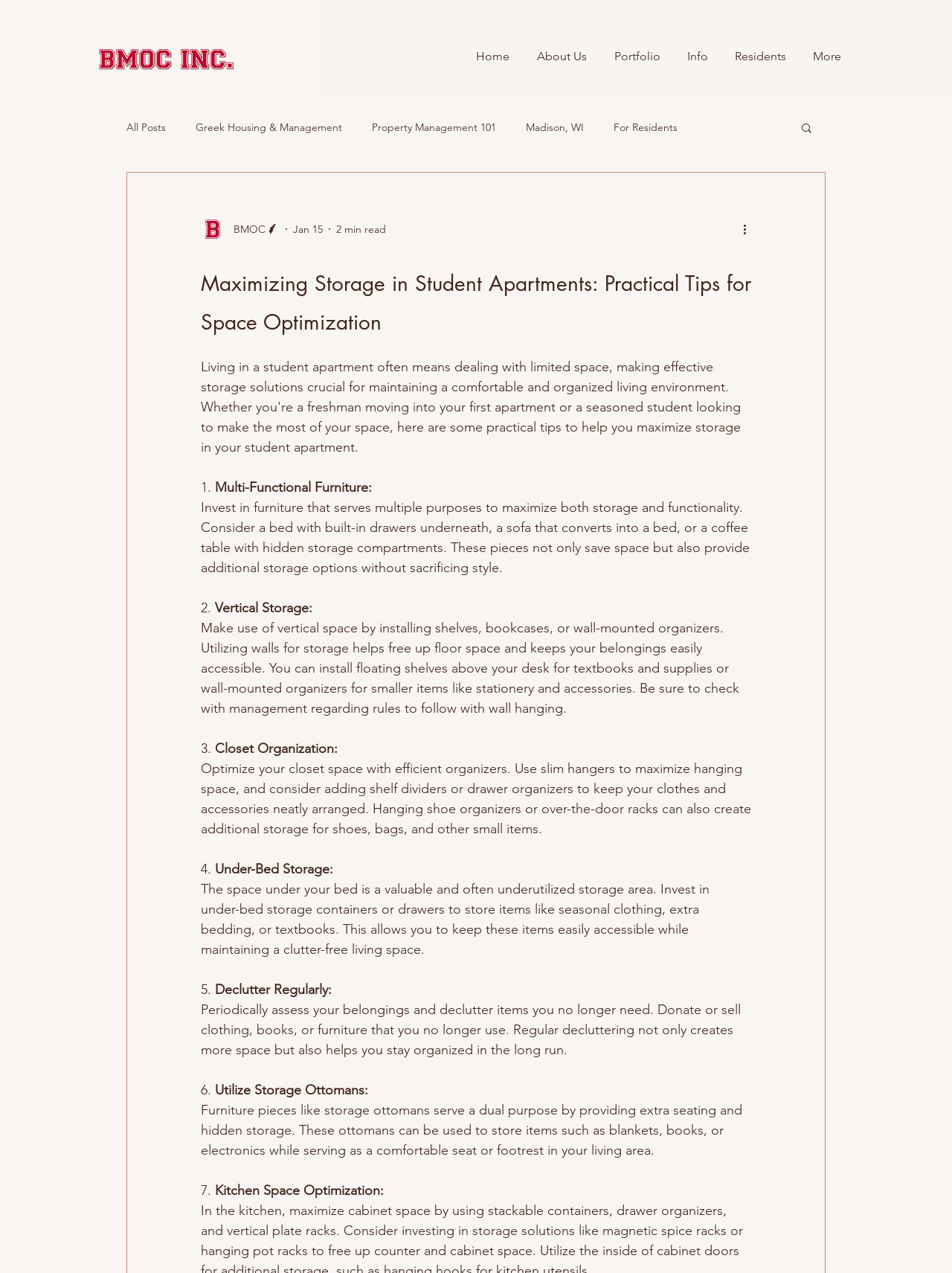What is the topic of the blog post?
Using the image, answer in one word or phrase.

Maximizing Storage in Student Apartments